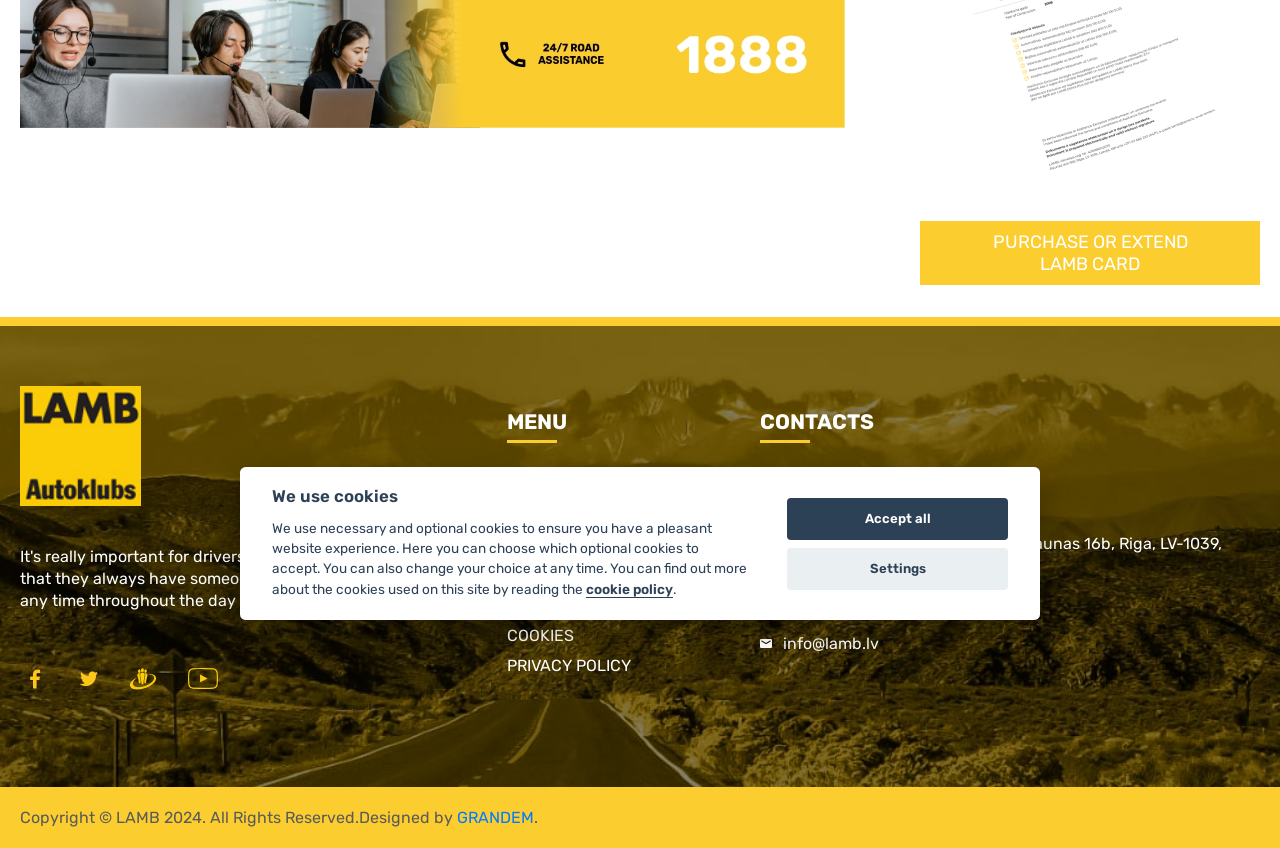Based on the element description info@lamb.lv, identify the bounding box of the UI element in the given webpage screenshot. The coordinates should be in the format (top-left x, top-left y, bottom-right x, bottom-right y) and must be between 0 and 1.

[0.612, 0.747, 0.687, 0.769]